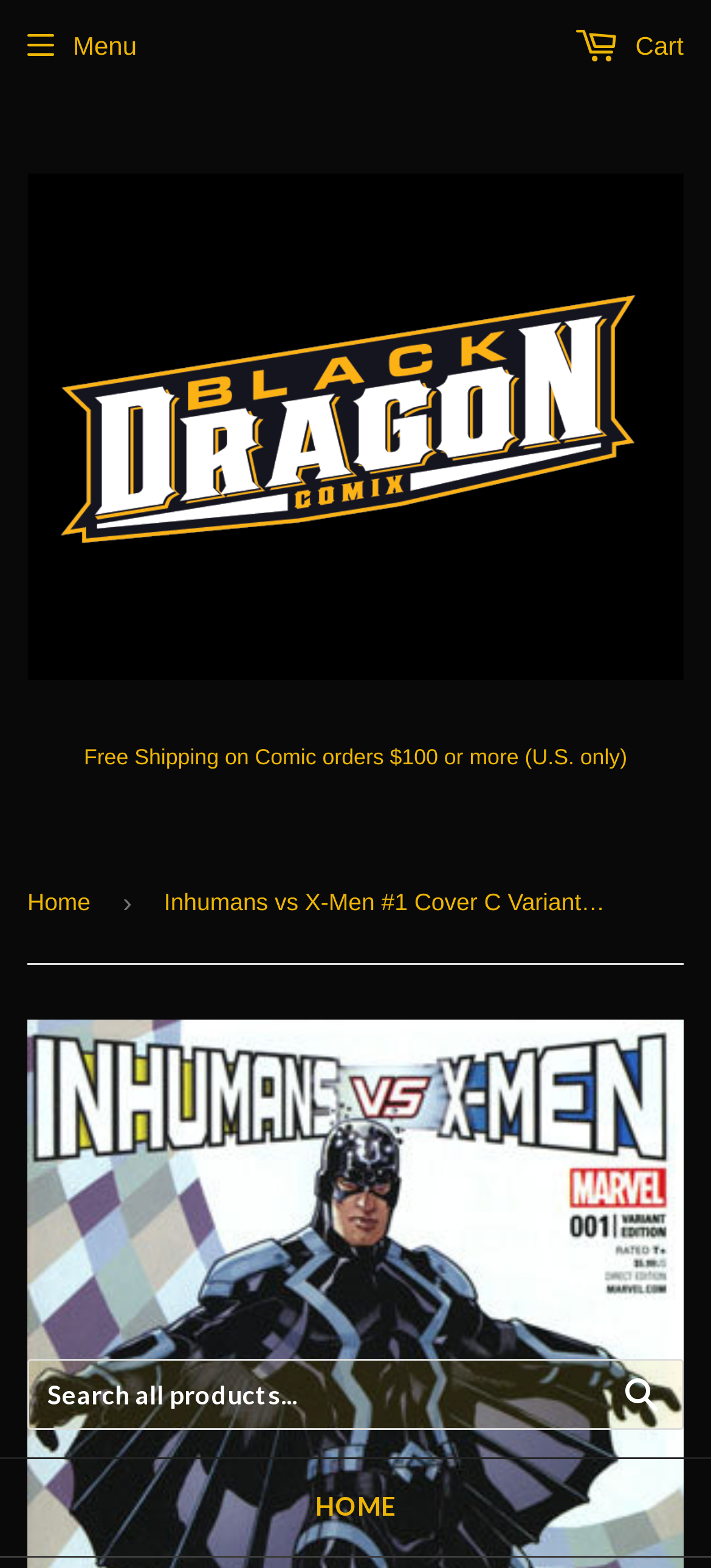Give a short answer using one word or phrase for the question:
What is the minimum order amount for free shipping?

$100